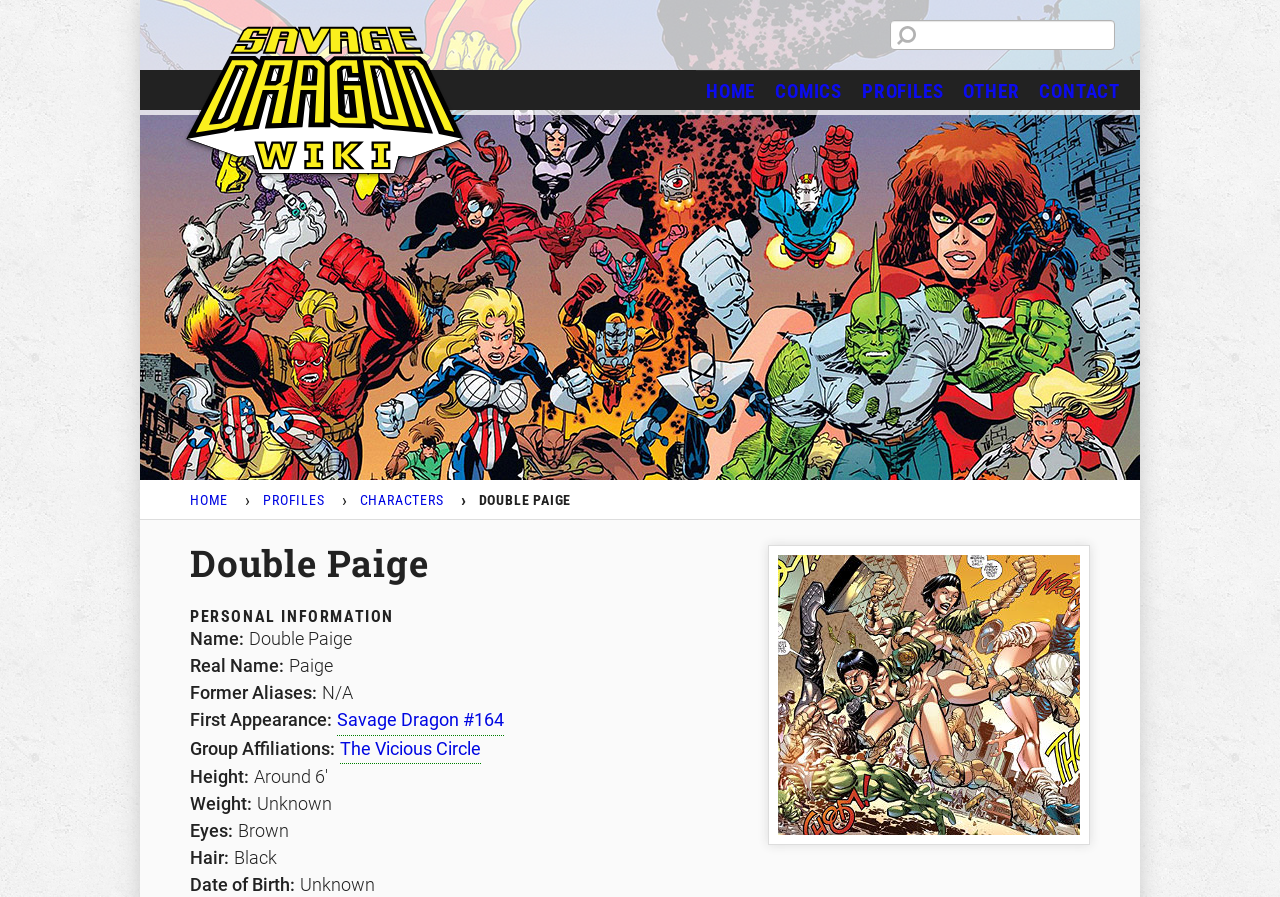Provide the bounding box coordinates for the UI element that is described as: "Profiles".

[0.206, 0.549, 0.254, 0.567]